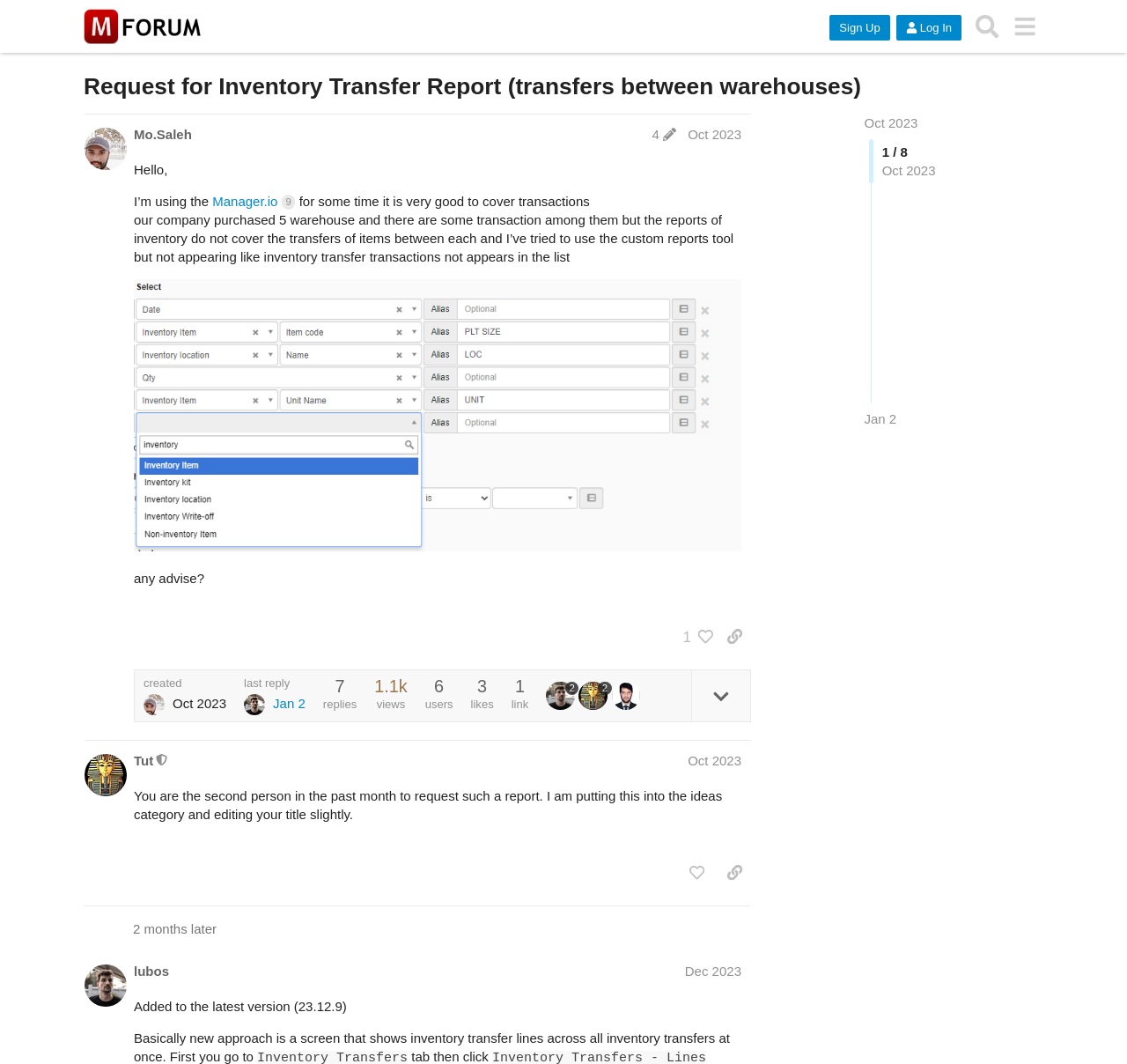Bounding box coordinates are specified in the format (top-left x, top-left y, bottom-right x, bottom-right y). All values are floating point numbers bounded between 0 and 1. Please provide the bounding box coordinate of the region this sentence describes: Mo.Saleh

[0.119, 0.118, 0.17, 0.135]